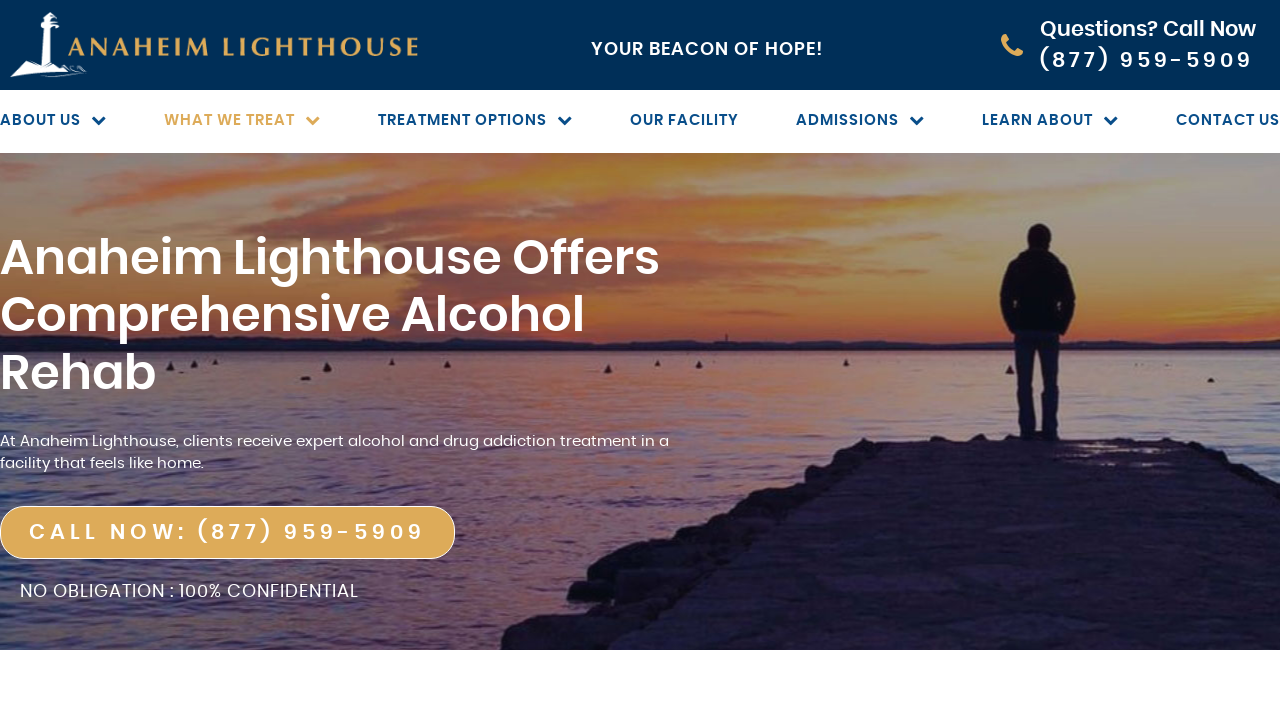Using the information in the image, give a detailed answer to the following question: What is the phone number to call for admissions?

I found the phone number by looking at the link 'CALL NOW: (877) 959-5909' which is located below the heading 'Anaheim Lighthouse Offers Comprehensive Alcohol Rehab'.